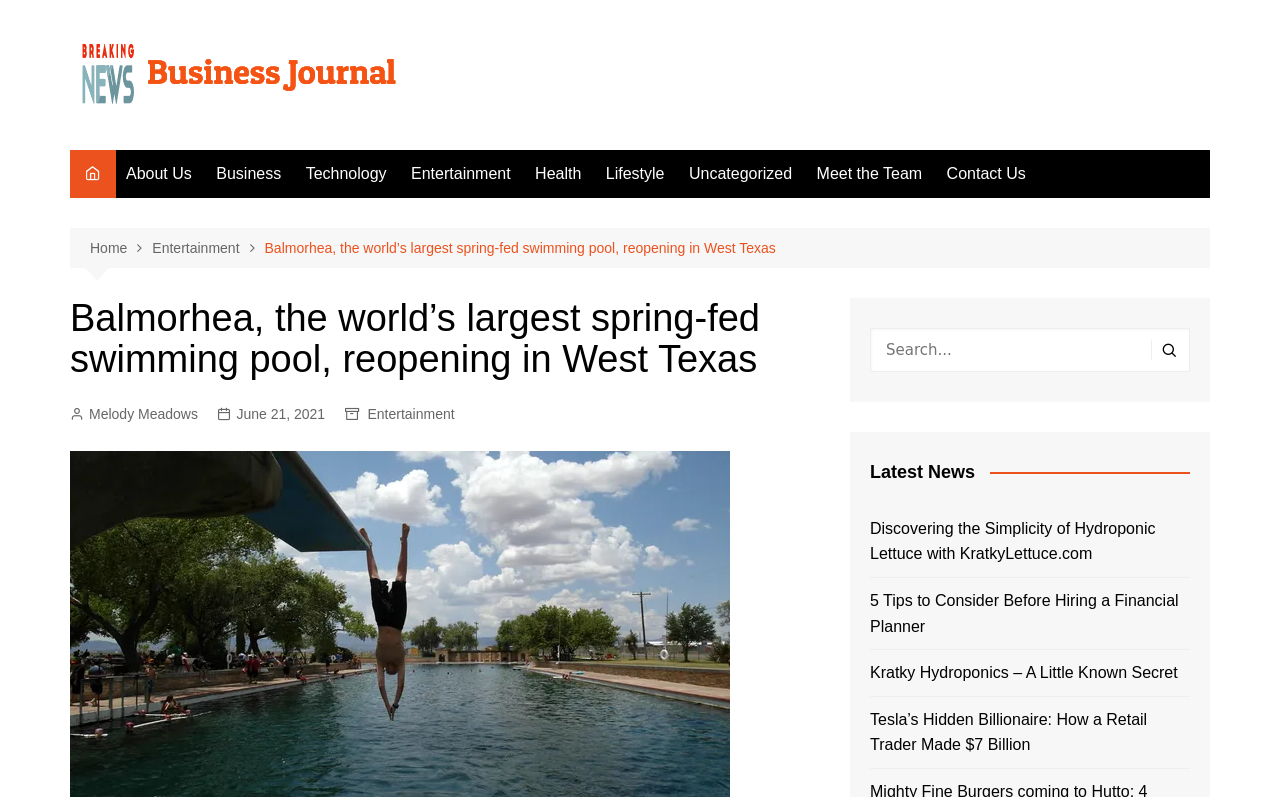Provide the bounding box coordinates, formatted as (top-left x, top-left y, bottom-right x, bottom-right y), with all values being floating point numbers between 0 and 1. Identify the bounding box of the UI element that matches the description: Meet the Team

[0.63, 0.188, 0.728, 0.248]